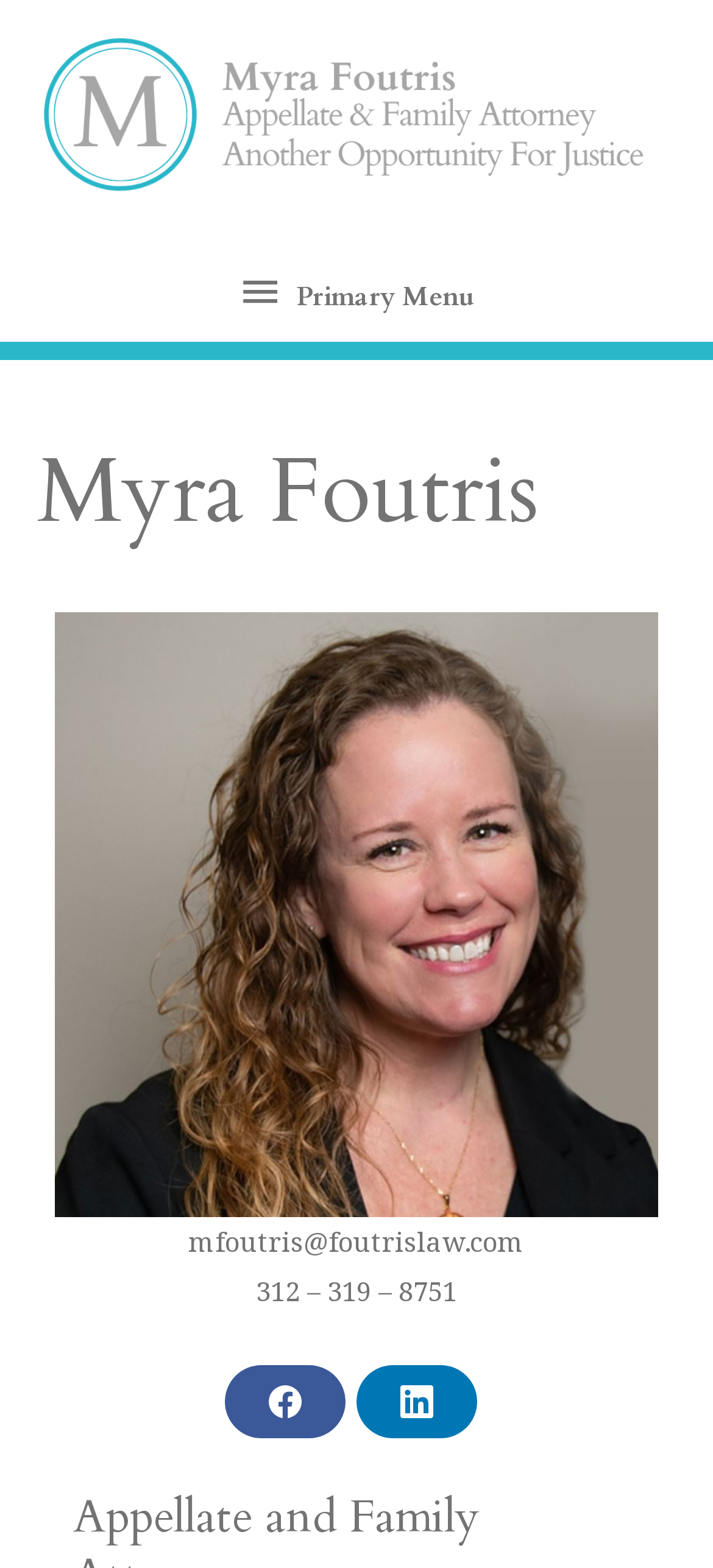Provide your answer to the question using just one word or phrase: What social media platforms are linked to Myra Foutris' profile?

Facebook and Linkedin